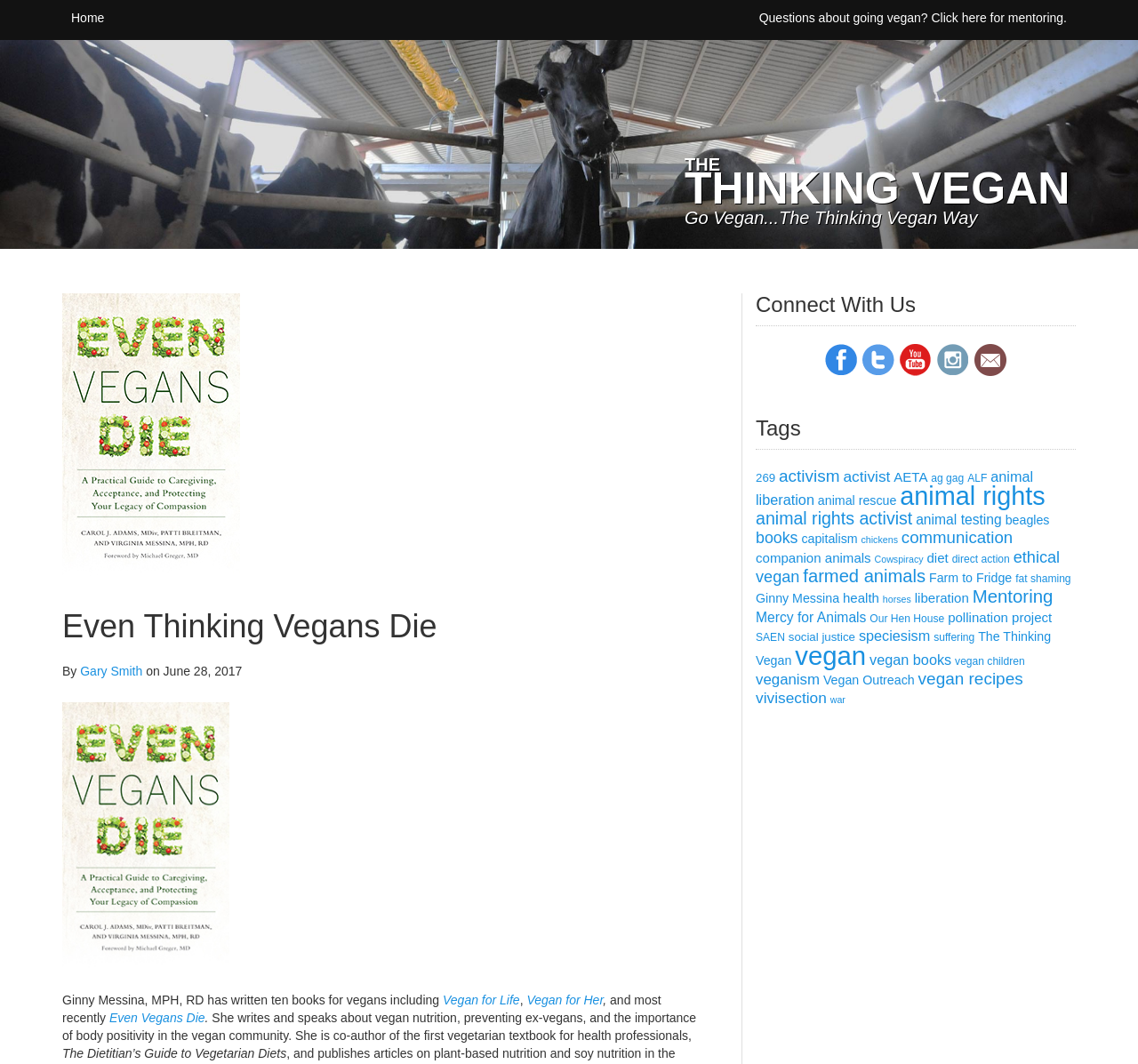Locate and provide the bounding box coordinates for the HTML element that matches this description: "Go Vegan...The Thinking Vegan Way".

[0.602, 0.2, 0.859, 0.213]